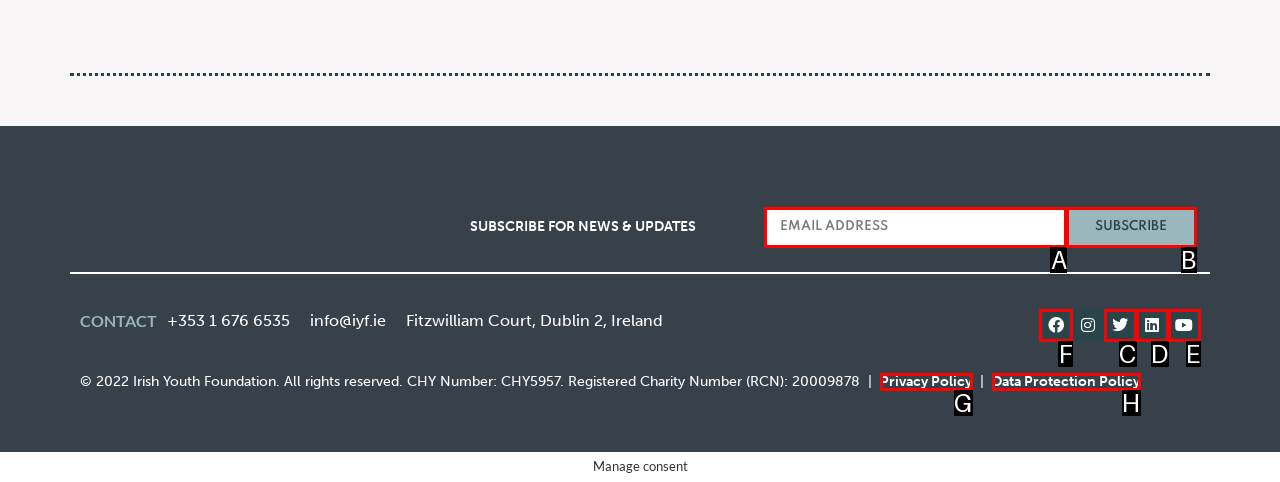Choose the letter that corresponds to the correct button to accomplish the task: Visit Facebook page
Reply with the letter of the correct selection only.

F